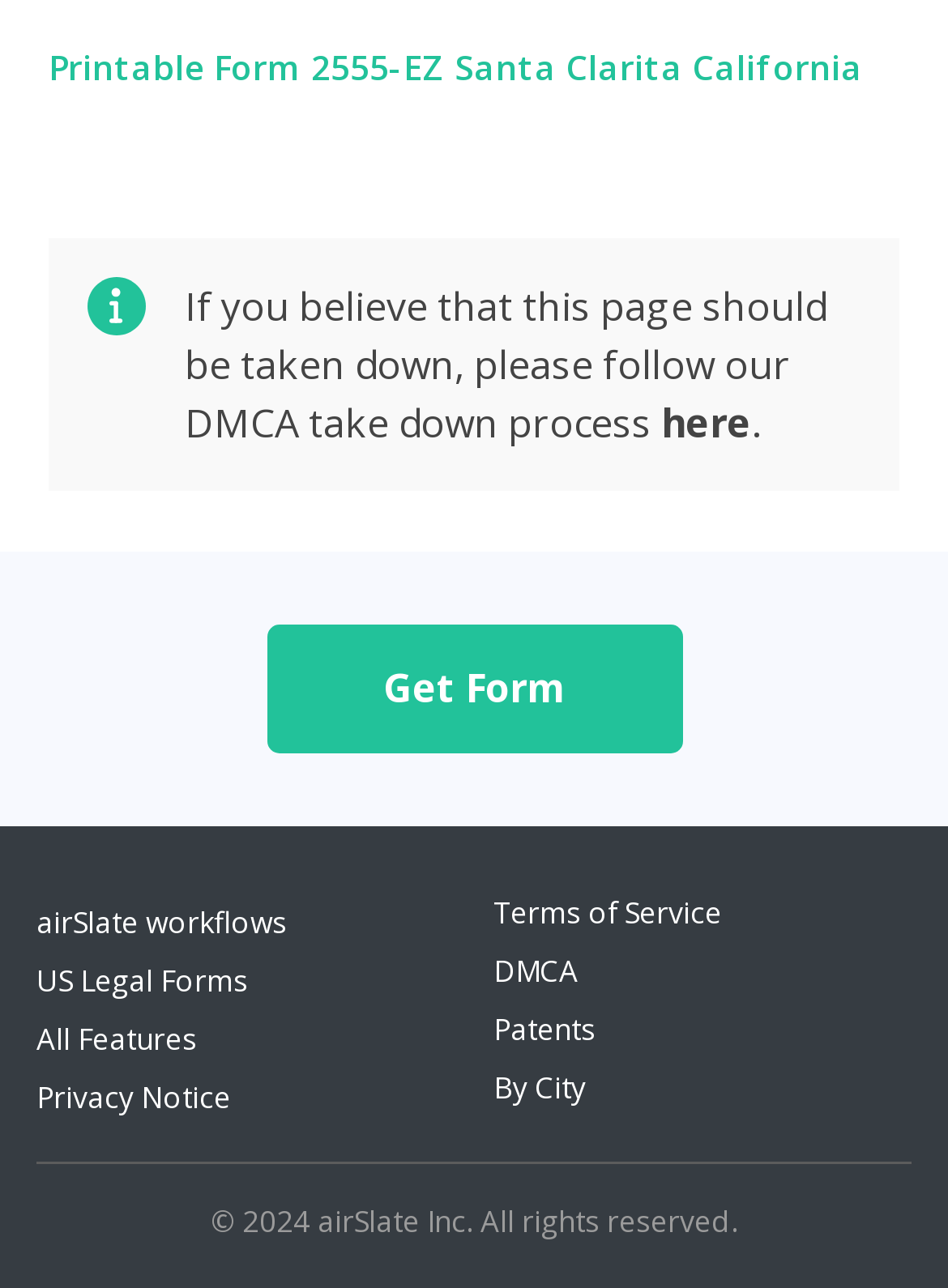Identify the bounding box coordinates of the clickable region required to complete the instruction: "Click the Home link". The coordinates should be given as four float numbers within the range of 0 and 1, i.e., [left, top, right, bottom].

None